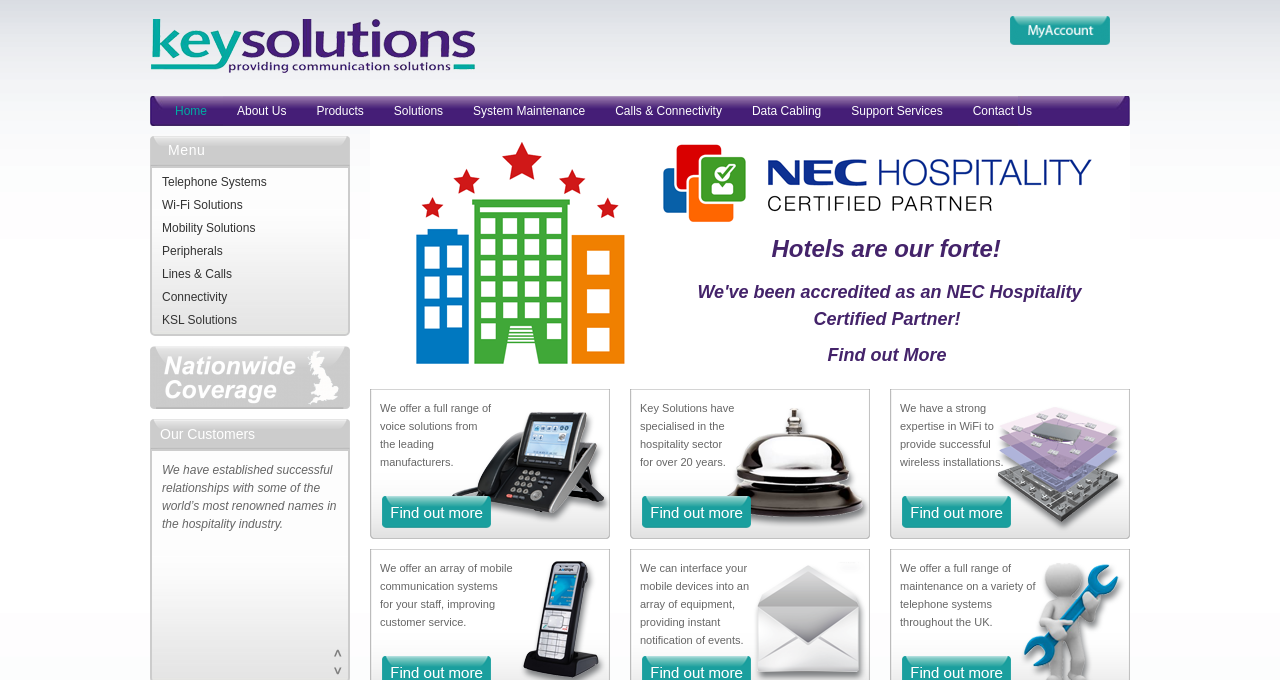Using the element description Data Cabling, predict the bounding box coordinates for the UI element. Provide the coordinates in (top-left x, top-left y, bottom-right x, bottom-right y) format with values ranging from 0 to 1.

[0.576, 0.141, 0.653, 0.185]